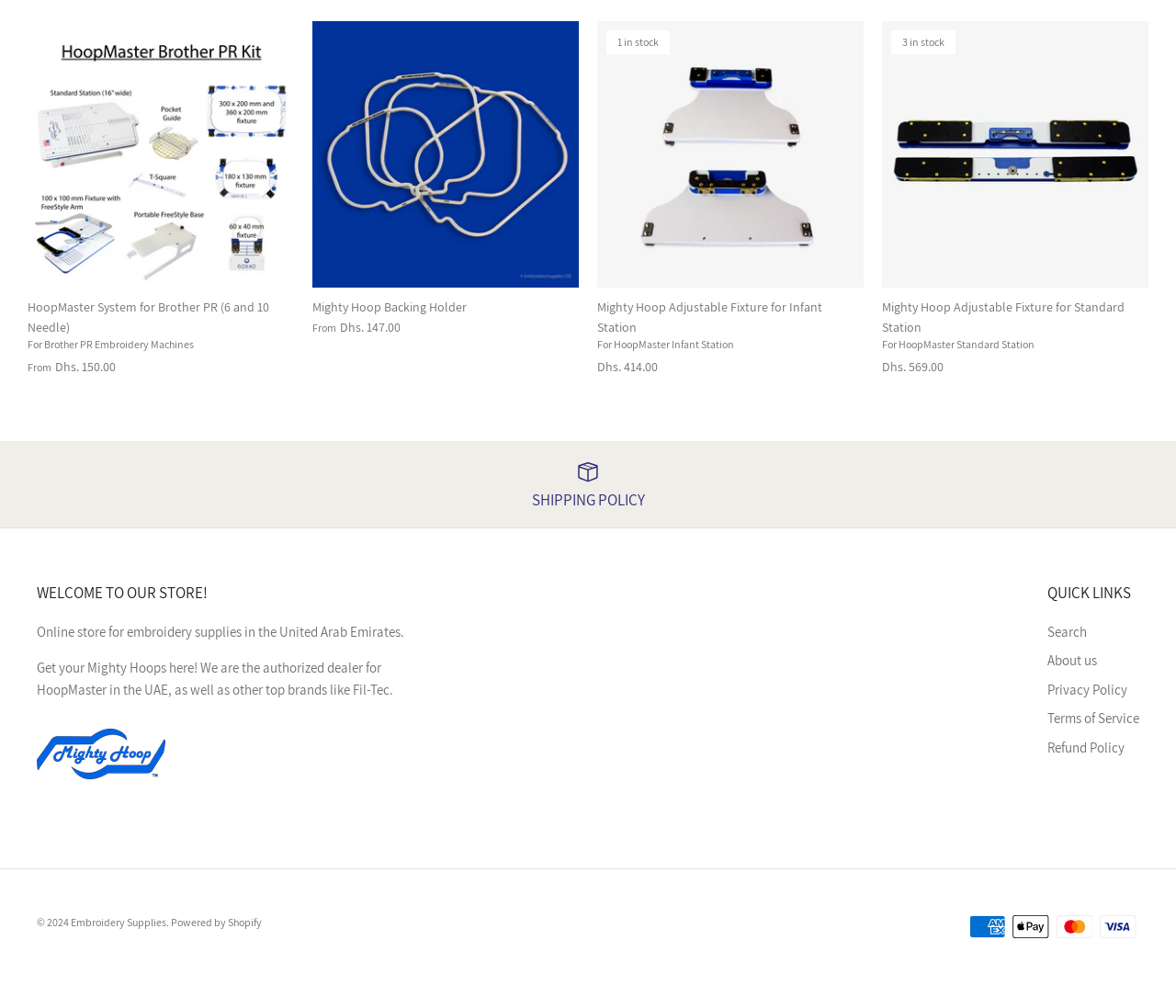Respond to the following question with a brief word or phrase:
What is the purpose of the website?

To sell embroidery supplies